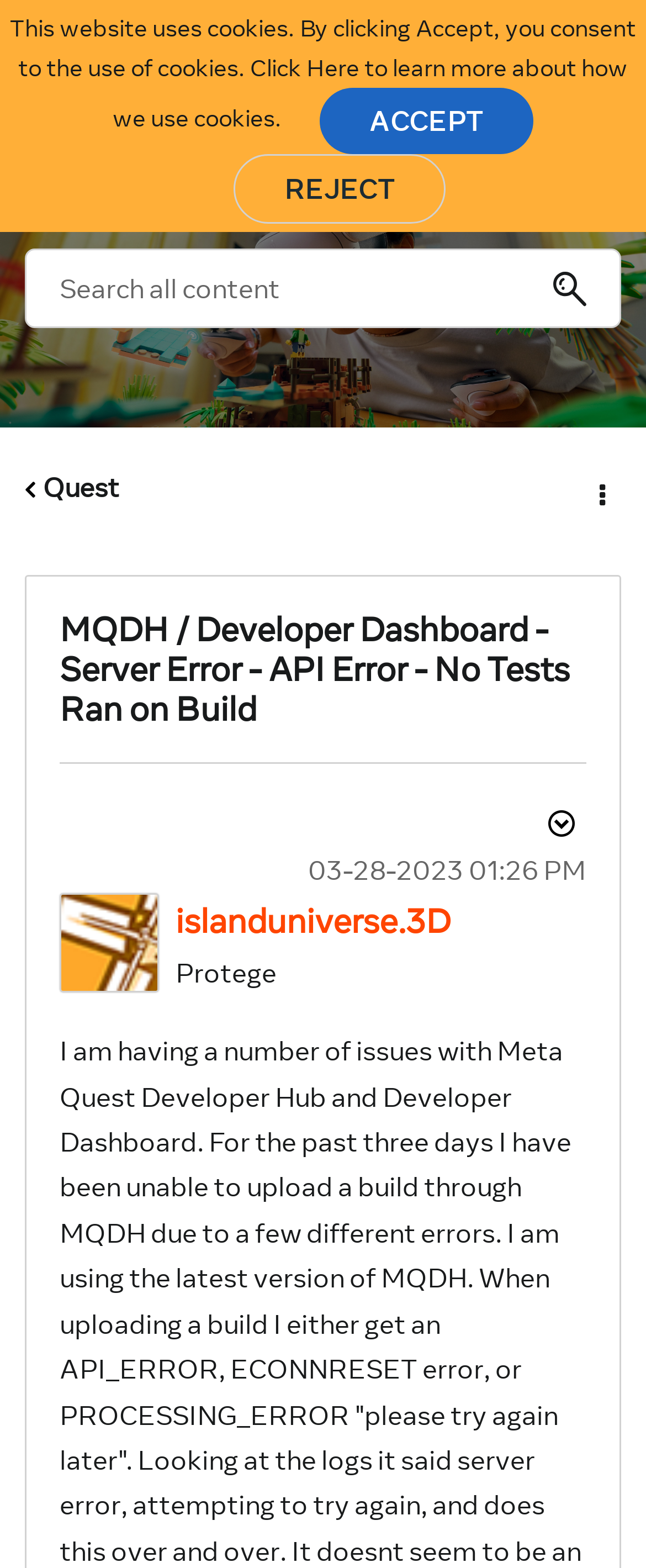Please find the bounding box coordinates (top-left x, top-left y, bottom-right x, bottom-right y) in the screenshot for the UI element described as follows: Options

[0.821, 0.509, 0.908, 0.541]